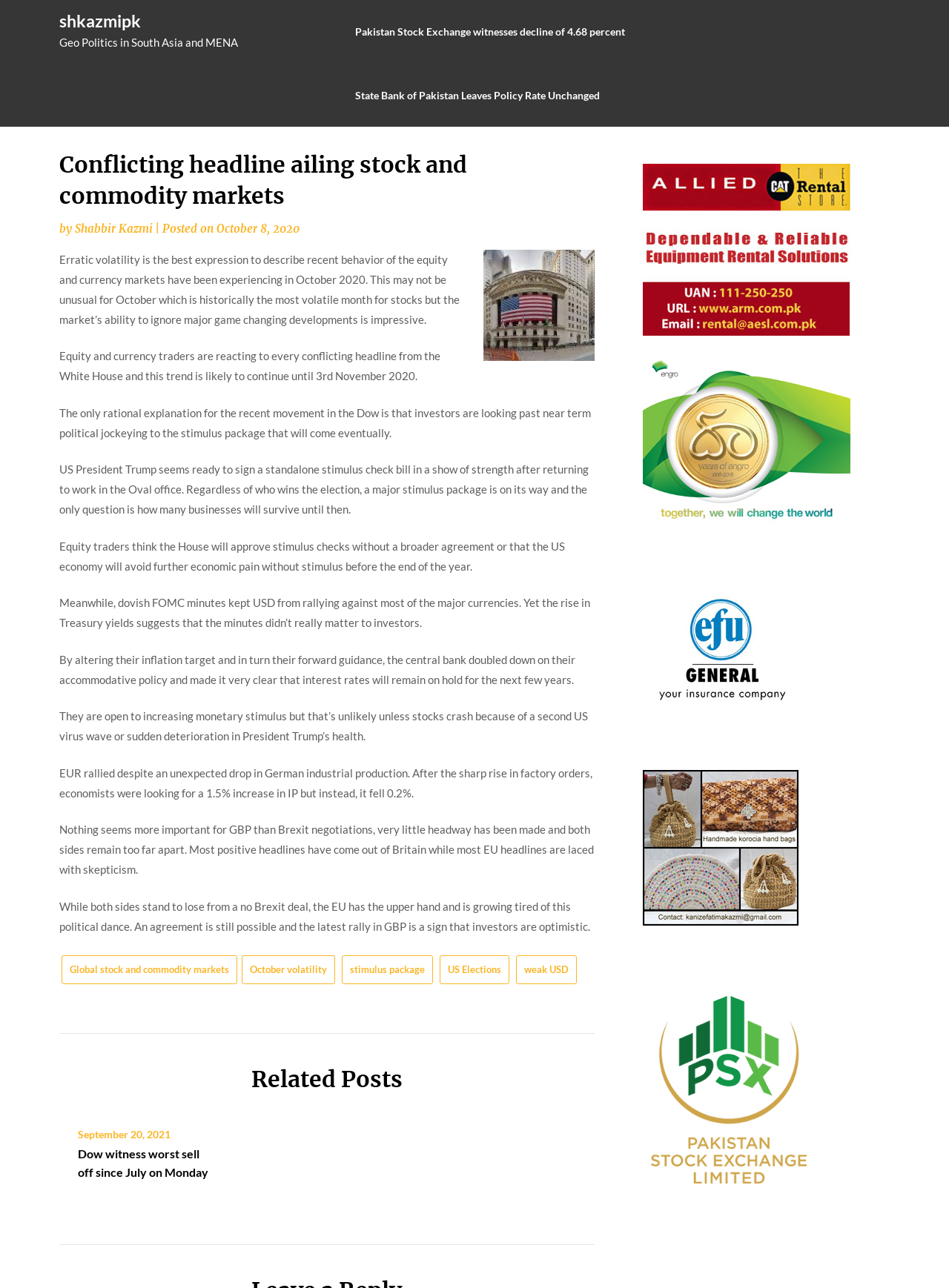Extract the bounding box coordinates for the HTML element that matches this description: "Global stock and commodity markets". The coordinates should be four float numbers between 0 and 1, i.e., [left, top, right, bottom].

[0.065, 0.742, 0.25, 0.764]